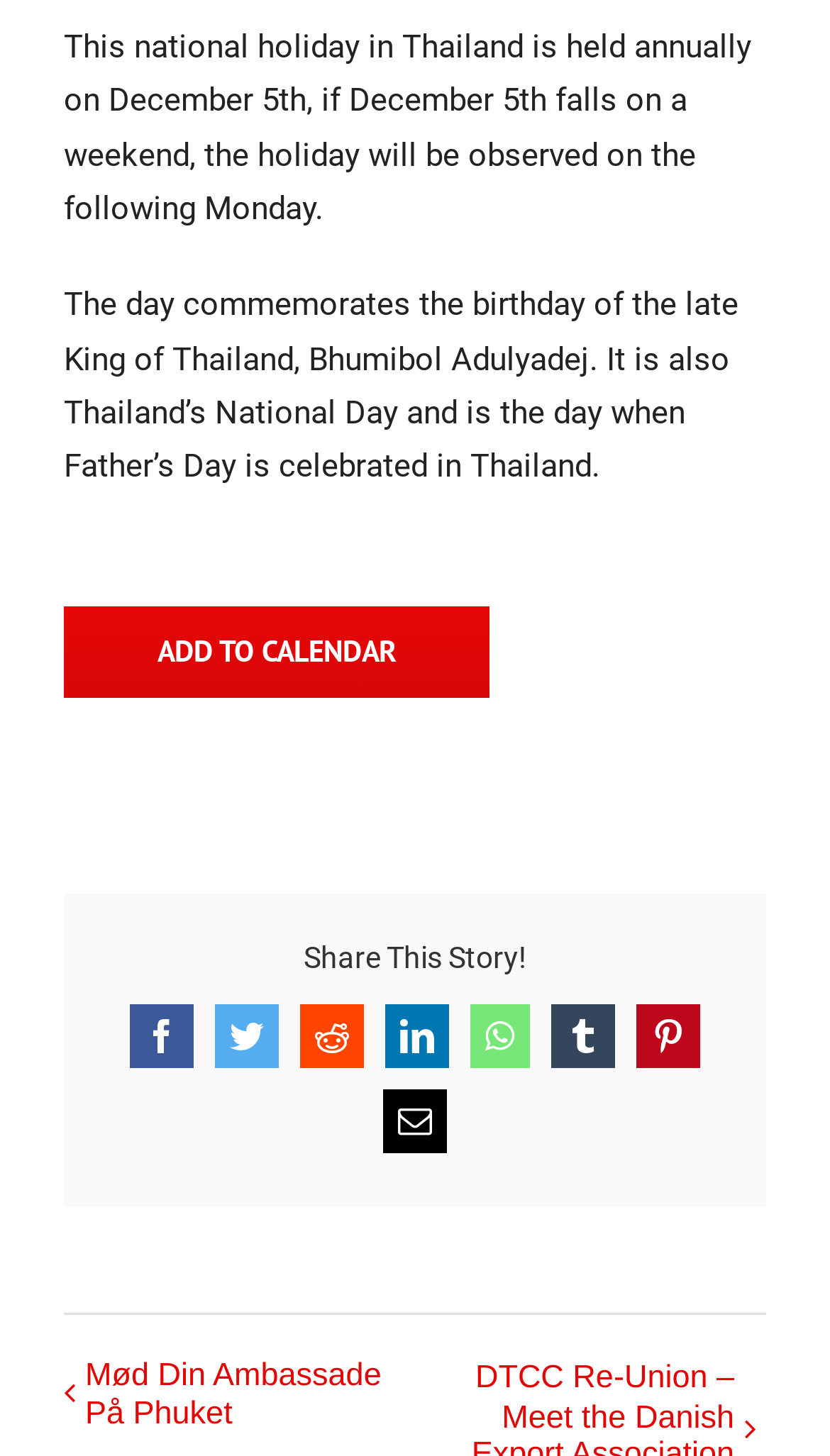Please identify the coordinates of the bounding box that should be clicked to fulfill this instruction: "Read news in anthropology".

None